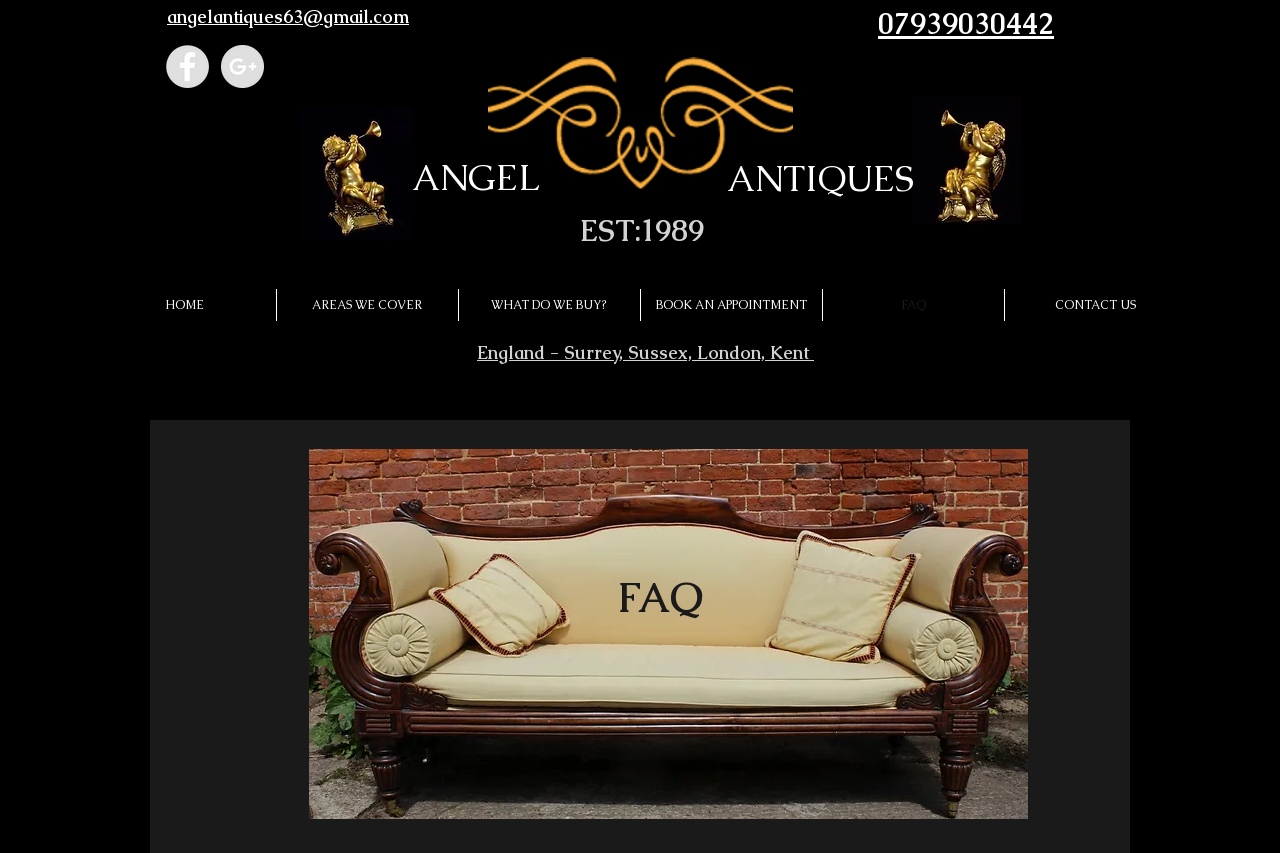Construct a comprehensive caption that outlines the webpage's structure and content.

The webpage is about an antiques dealer based in London, Surrey, Sussex, and Kent. At the top, there is a prominent link "Sell Antiques Near Me" accompanied by an image, which is centered and takes up a significant portion of the top section. 

Below this, there are three headings: "ANGEL", "ANTIQUES", and a phone number "07939030442", which are positioned horizontally and take up the entire width of the page. The phone number is located at the top-right corner. 

On the left side, there is a section with the dealer's email address "angelantiques63@gmail.com" and a heading "EST:1989", indicating the establishment year of the business. 

In the middle section, there are two images: one for "house clearance surrey" and another for "house clearance redhill reigate", which are positioned side by side. 

Below these images, there is a heading "antique dealer horley" and a social media bar with links to Facebook and Google+, accompanied by grey circle icons. 

The main navigation menu is located at the bottom, spanning the entire width of the page. It consists of links to "HOME", "AREAS WE COVER", "WHAT DO WE BUY?", "BOOK AN APPOINTMENT", "FAQ", and "CONTACT US". 

At the bottom-right corner, there is a heading "England - Surrey, Sussex, London, Kent" with a link to the same text. Below this, there is a large image of "antique buyers surrey" that takes up most of the bottom section.